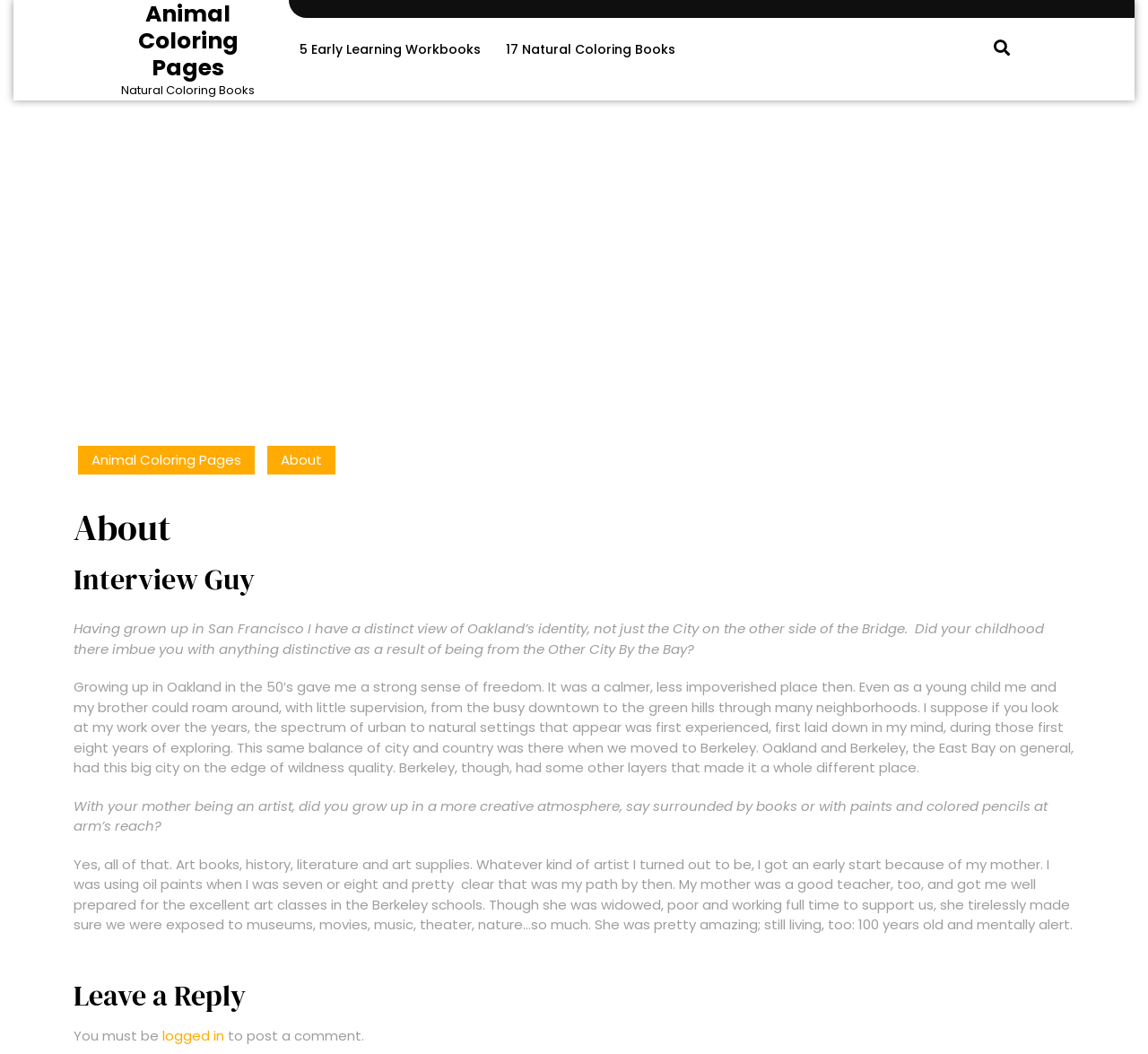What was the person's mother's occupation?
Please provide a comprehensive answer based on the information in the image.

The person's mother was an artist, which is mentioned in the sentence 'With your mother being an artist, did you grow up in a more creative atmosphere, say surrounded by books or with paints and colored pencils at arm’s reach?'